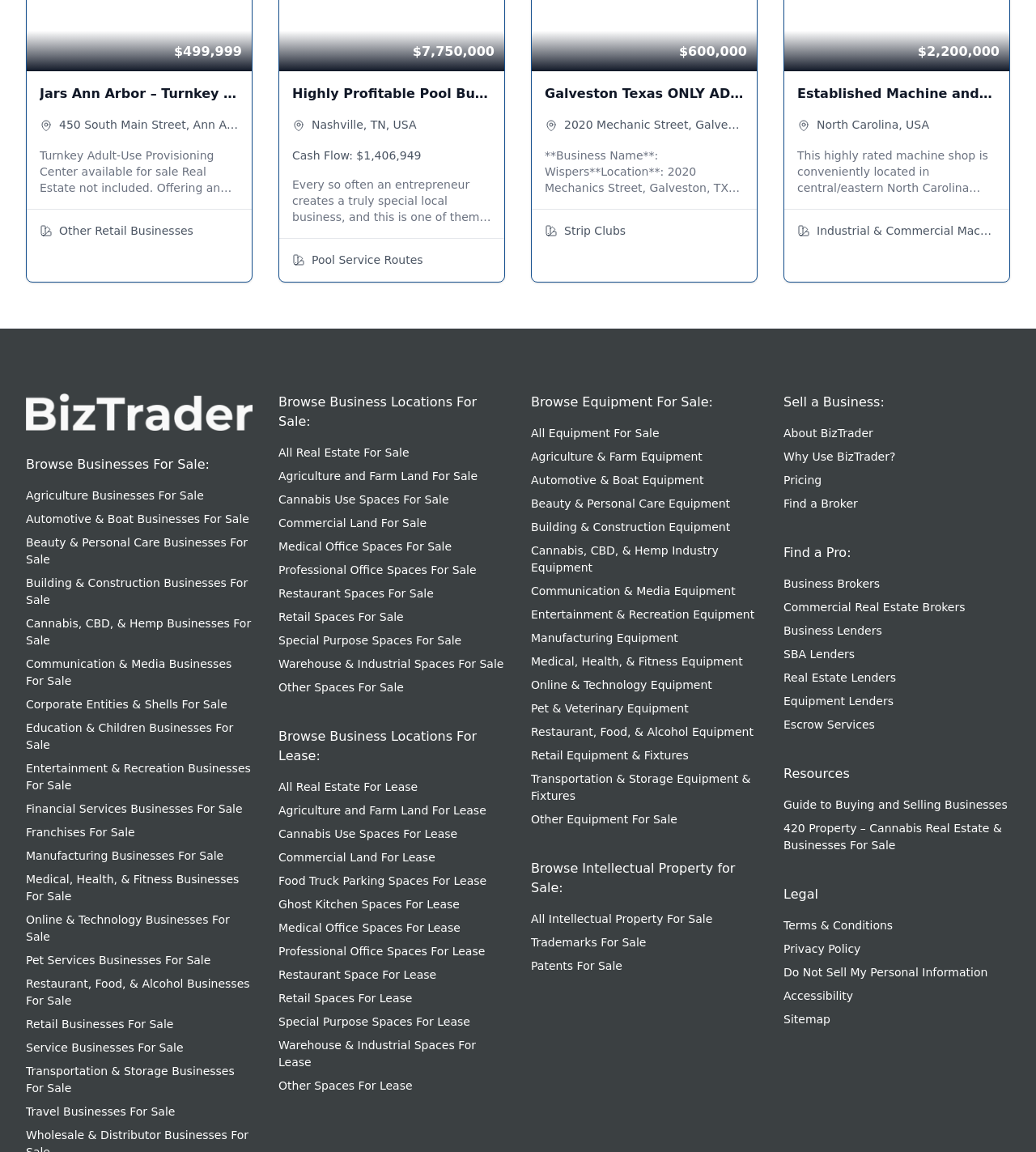What is the cash flow of the machine shop?
Carefully analyze the image and provide a detailed answer to the question.

The cash flow of the machine shop is mentioned as $1,406,949, which is indicated by the StaticText element on the webpage.